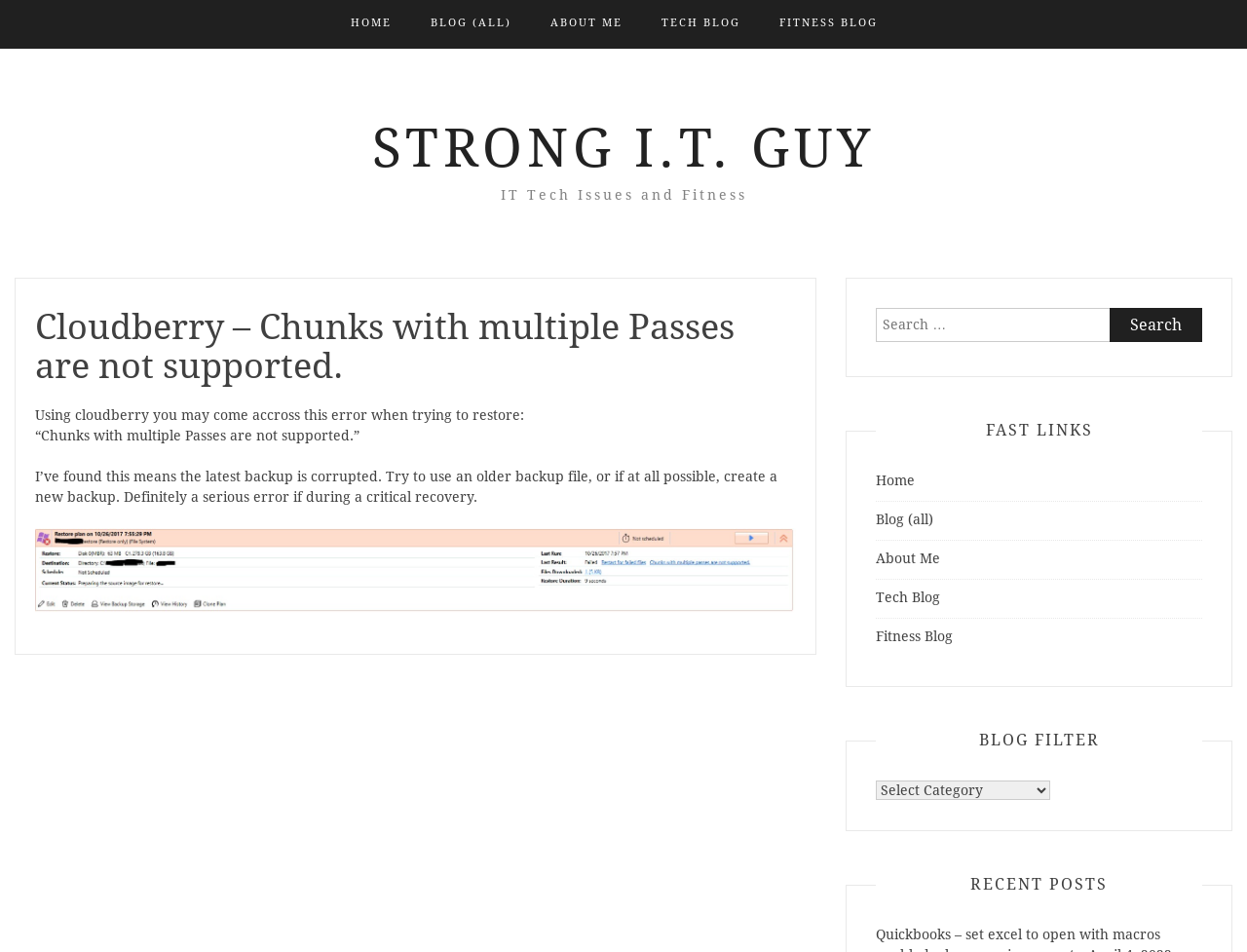Please identify the bounding box coordinates of where to click in order to follow the instruction: "search for something".

[0.703, 0.323, 0.964, 0.359]